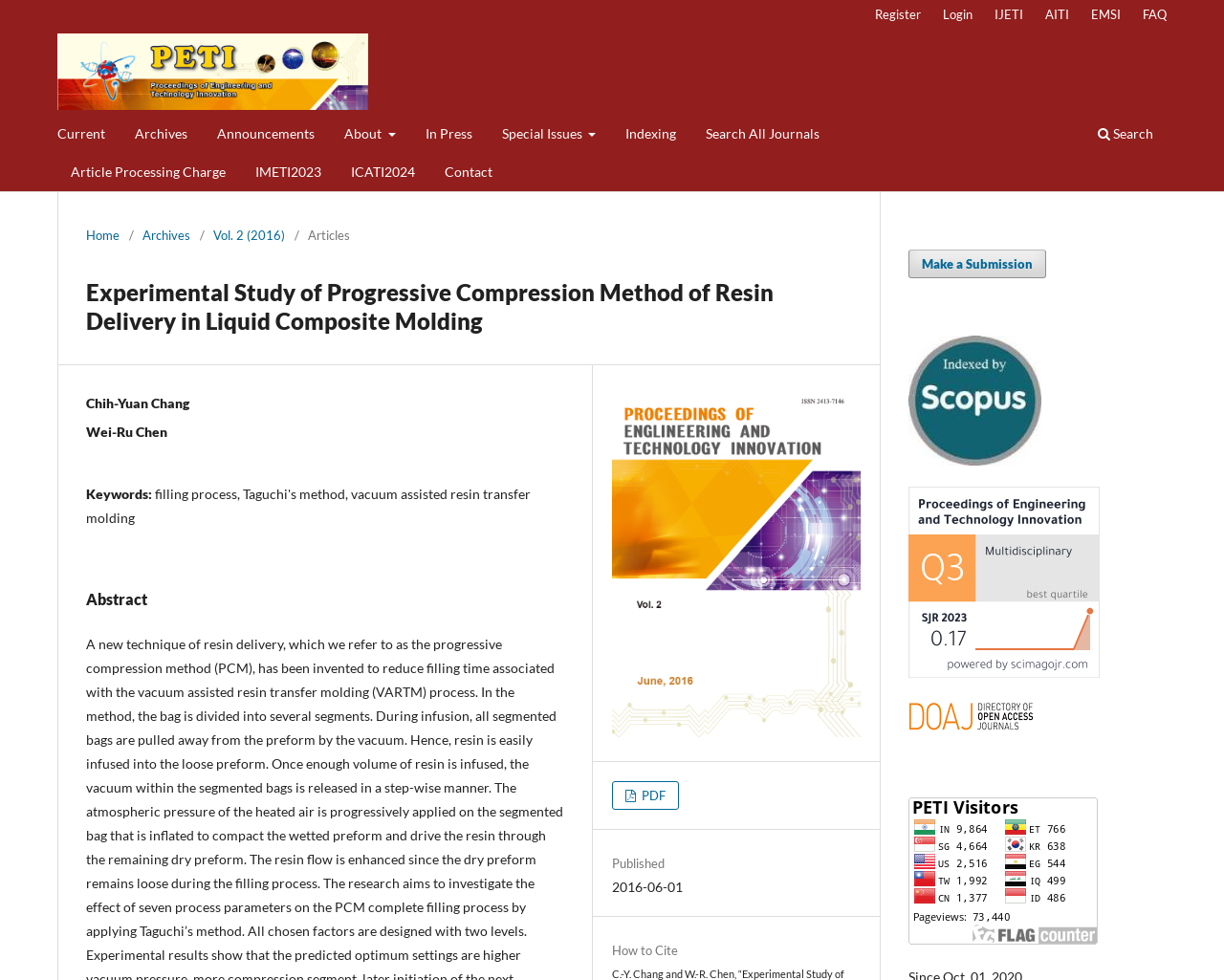Please specify the coordinates of the bounding box for the element that should be clicked to carry out this instruction: "View article abstract". The coordinates must be four float numbers between 0 and 1, formatted as [left, top, right, bottom].

[0.07, 0.597, 0.46, 0.626]